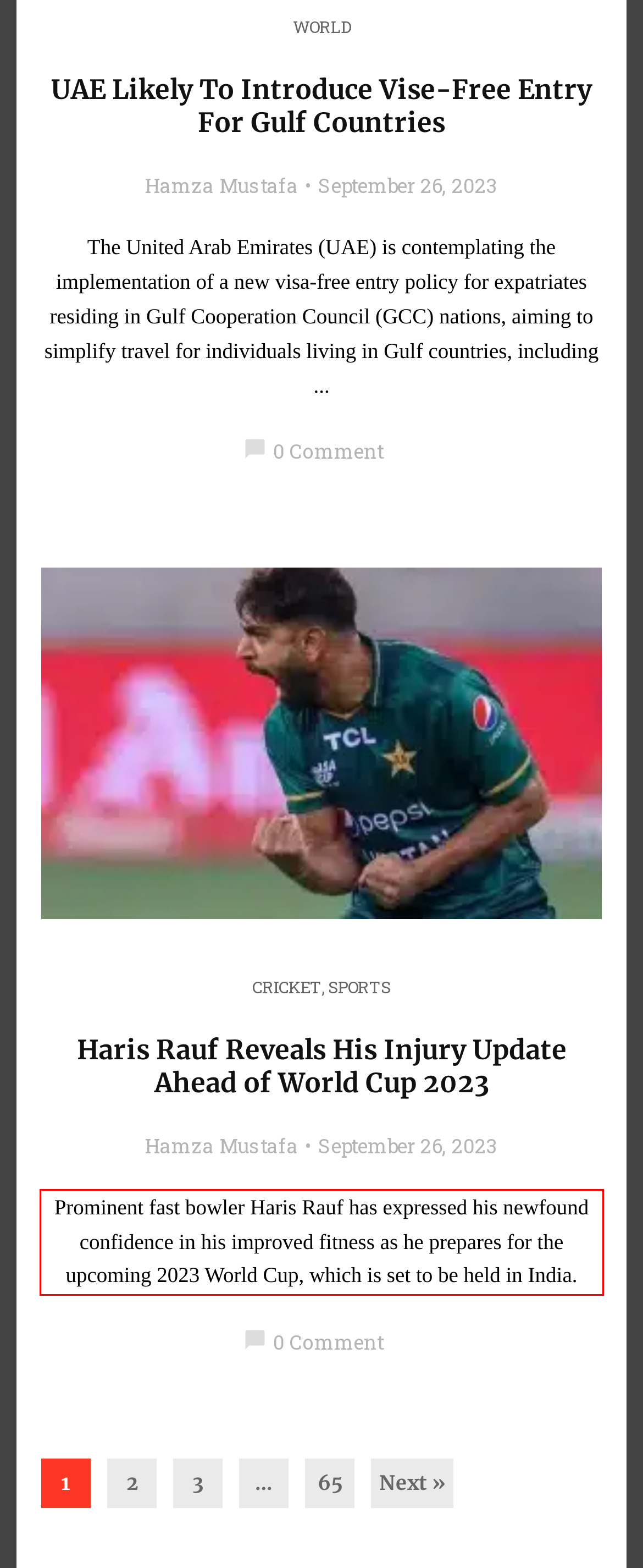Please extract the text content from the UI element enclosed by the red rectangle in the screenshot.

Prominent fast bowler Haris Rauf has expressed his newfound confidence in his improved fitness as he prepares for the upcoming 2023 World Cup, which is set to be held in India.